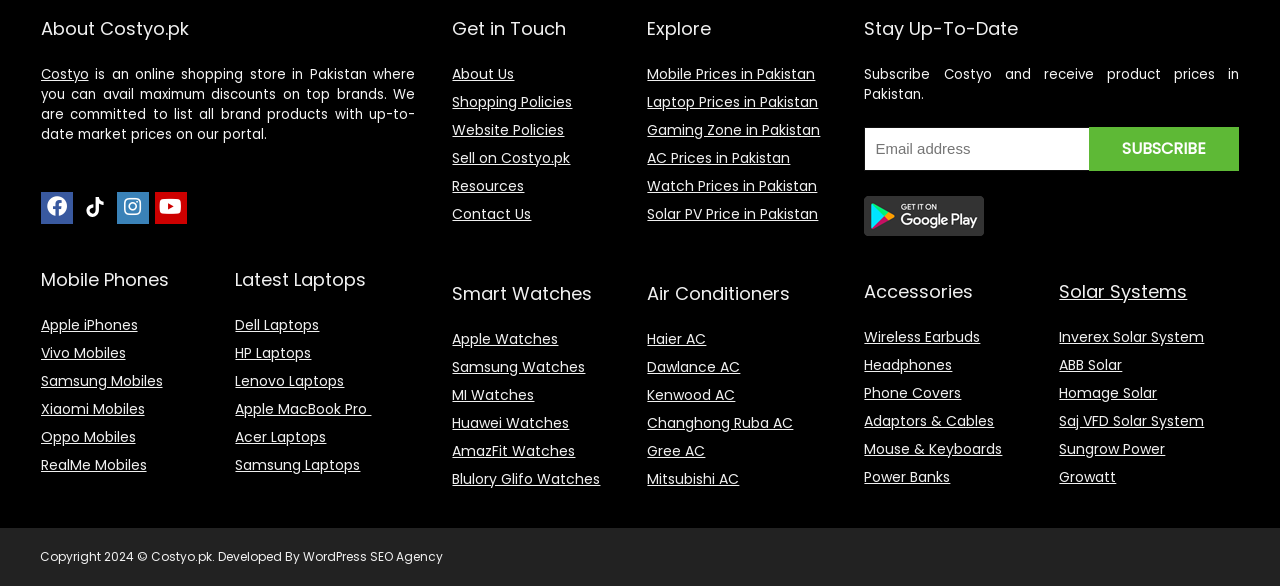Determine the coordinates of the bounding box that should be clicked to complete the instruction: "View Apple Watches". The coordinates should be represented by four float numbers between 0 and 1: [left, top, right, bottom].

[0.353, 0.561, 0.436, 0.595]